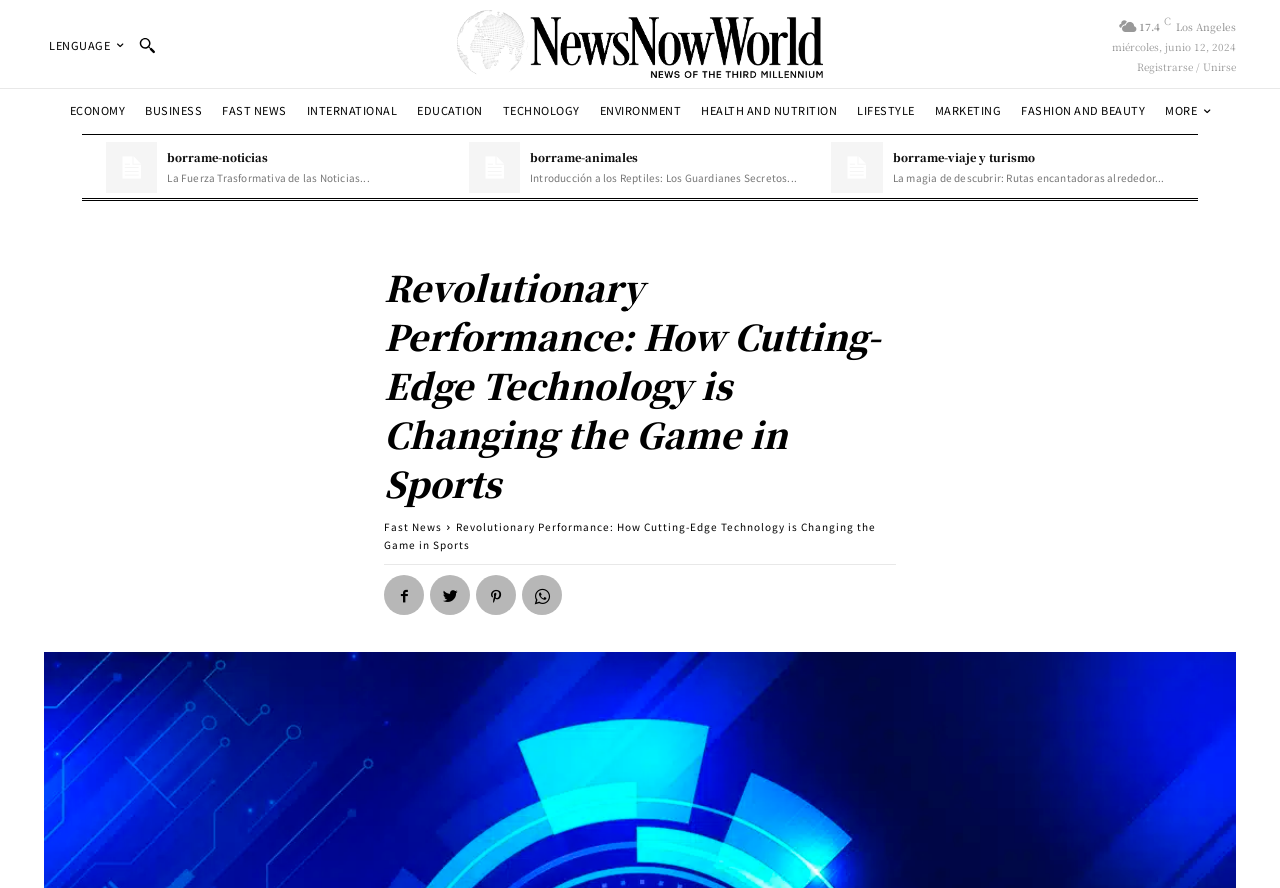Identify the bounding box coordinates of the section to be clicked to complete the task described by the following instruction: "Read the article about Revolutionary Performance in Sports". The coordinates should be four float numbers between 0 and 1, formatted as [left, top, right, bottom].

[0.3, 0.296, 0.7, 0.572]